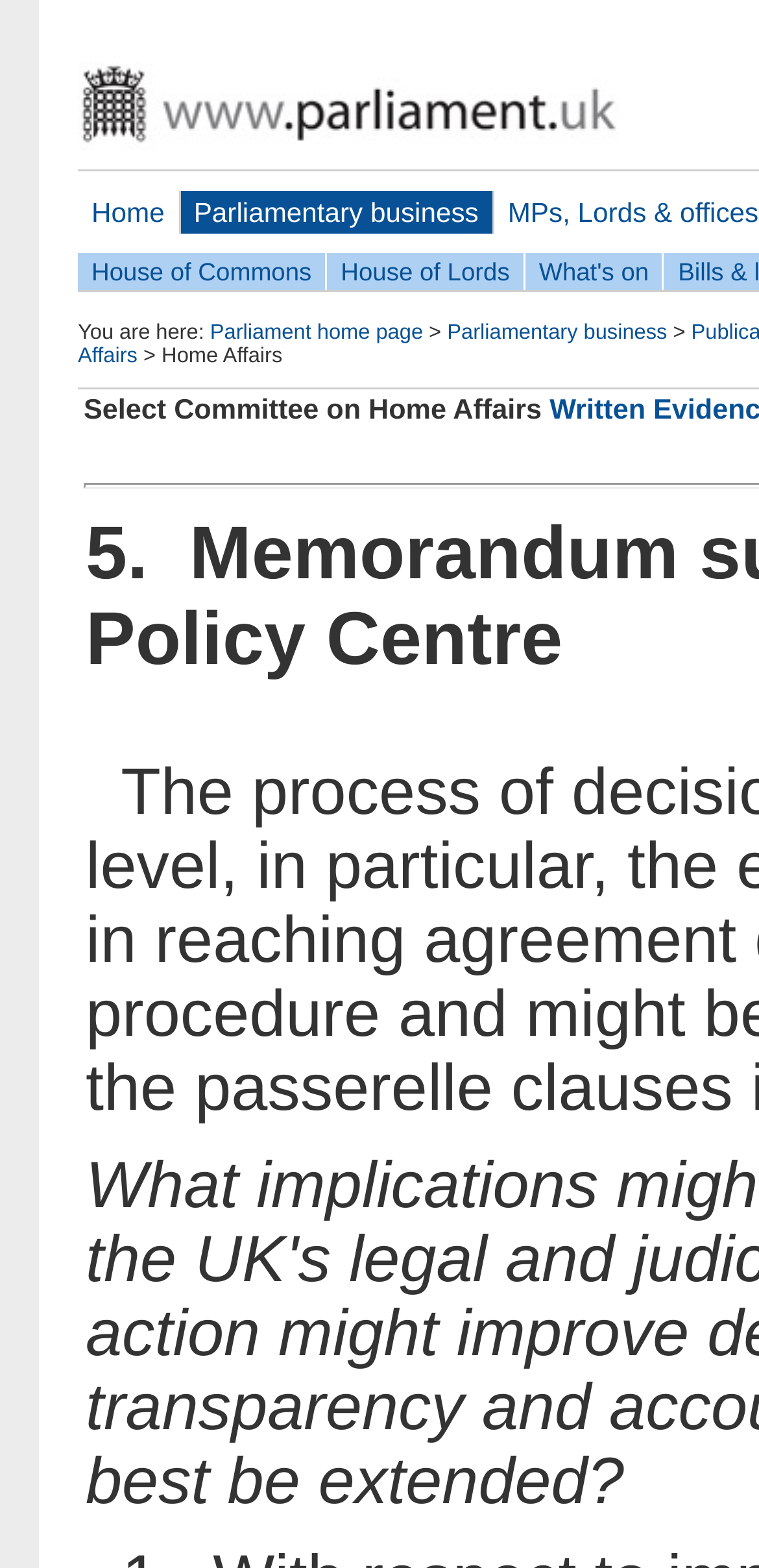Elaborate on the information and visuals displayed on the webpage.

The webpage is about the House of Commons, specifically the Home Affairs committee's written evidence. At the top-left corner, there are several links, including an empty link, "Home", "Parliamentary business", "House of Commons", "House of Lords", and "What's on". These links are aligned horizontally and take up about half of the screen's width.

Below these links, there is a "You are here:" label, followed by a link to the Parliament home page, a ">" symbol, and another link to "Parliamentary business". This section is also aligned horizontally and is positioned slightly below the top links.

There are no images on the page, and the content is primarily composed of links and text. The layout is simple, with elements arranged horizontally and vertically to create a clear structure.